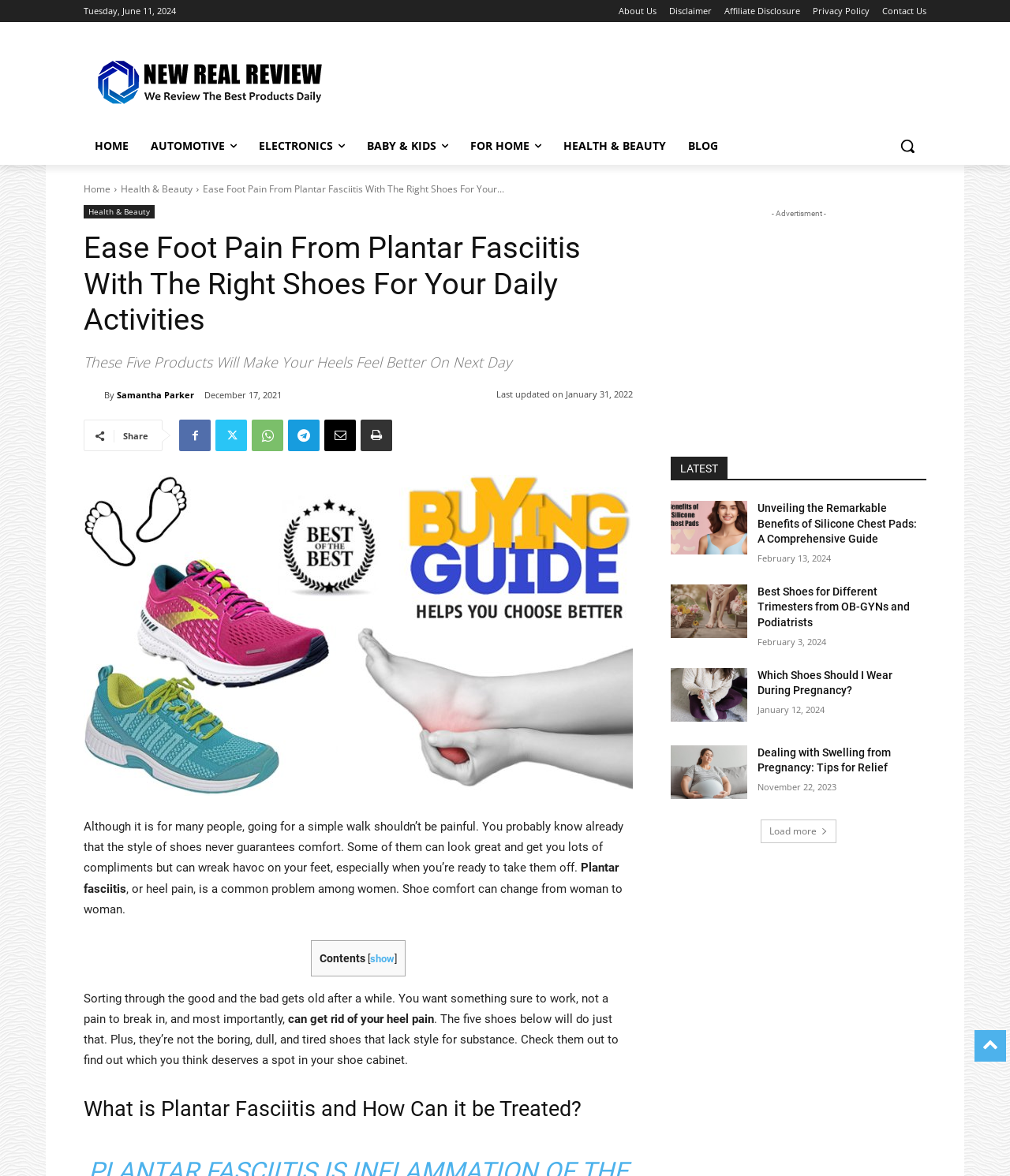Can you find the bounding box coordinates for the element to click on to achieve the instruction: "Load more articles"?

[0.753, 0.697, 0.828, 0.717]